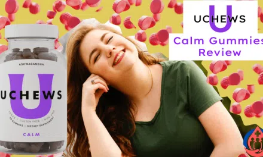Detail every aspect of the image in your description.

The image showcases a woman smiling contentedly while interacting with a bottle of UCHEWS Calm Gummies. The product packaging prominently displays the brand name "UCHEWS" along with the word "CALM," indicating its purpose as a calming supplement. The background features a colorful array of blurred pink and red elements, adding a vibrant touch to the scene. This image is associated with a review of the UCHEWS Calm Gummies, highlighting their benefits for relaxation and well-being. The overall composition conveys a sense of ease and positivity, reflecting the intended effects of the product.